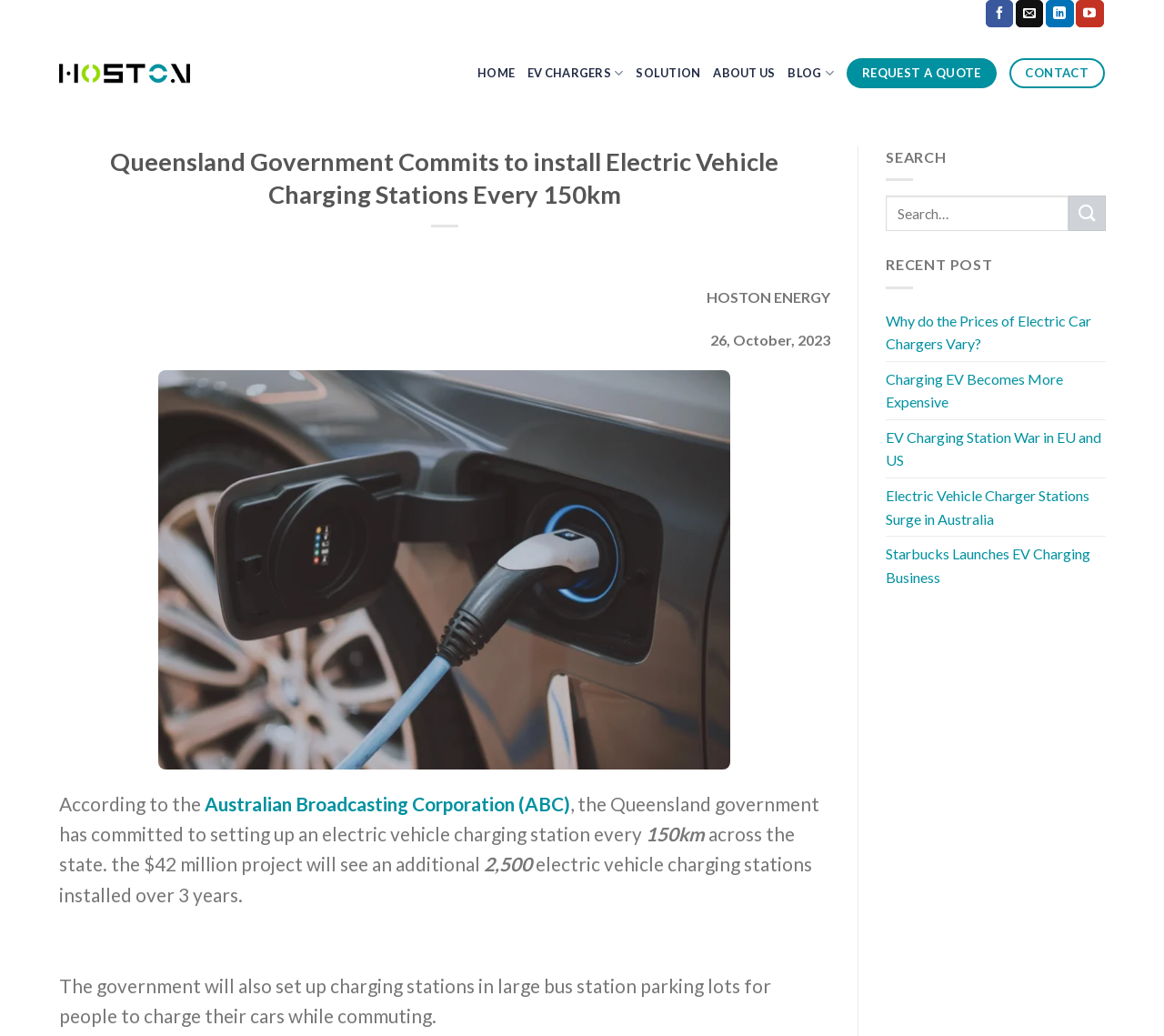Locate the bounding box coordinates of the clickable region to complete the following instruction: "Request a quote."

[0.727, 0.056, 0.856, 0.085]